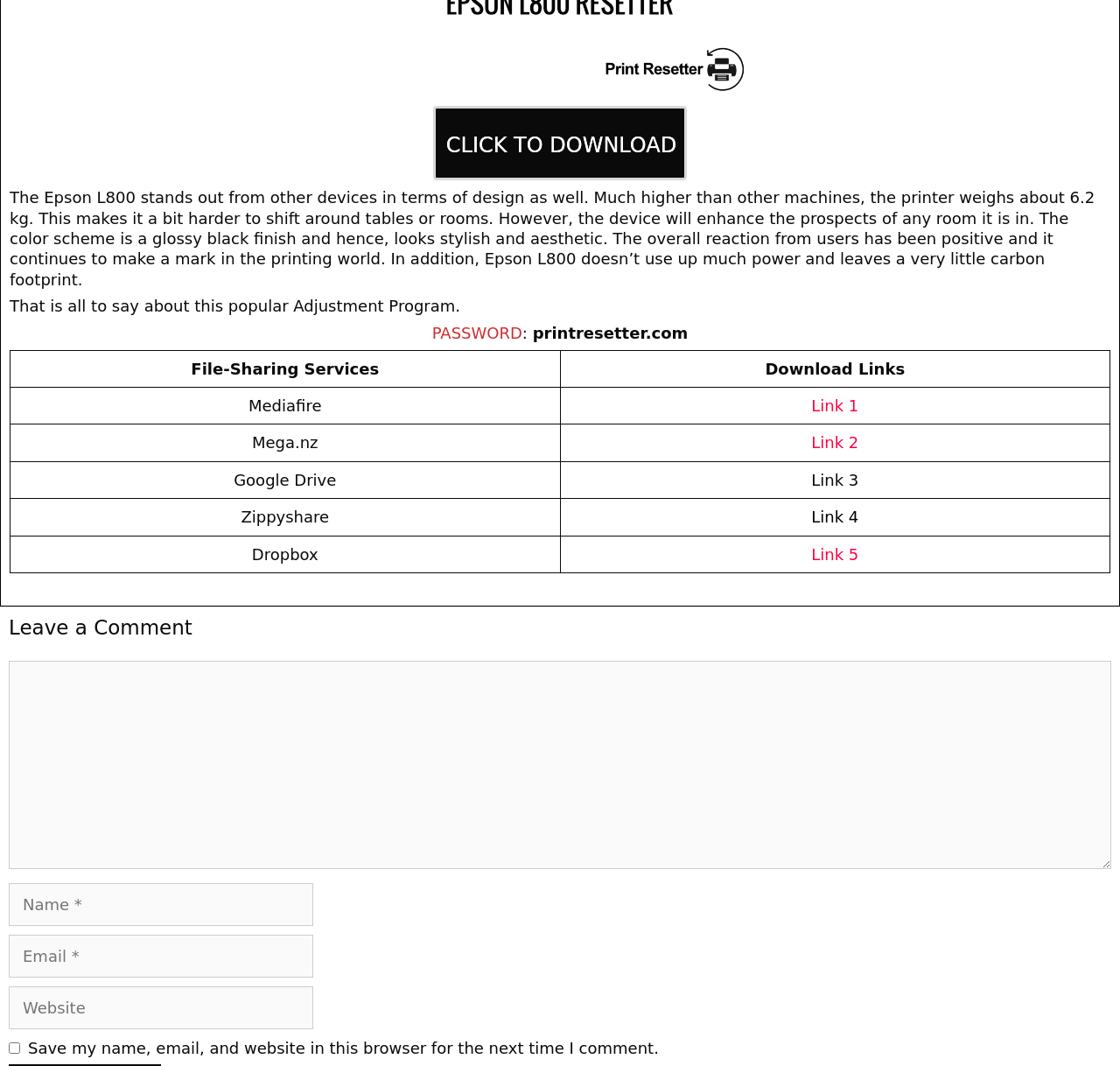Please identify the bounding box coordinates of where to click in order to follow the instruction: "check contacts".

None